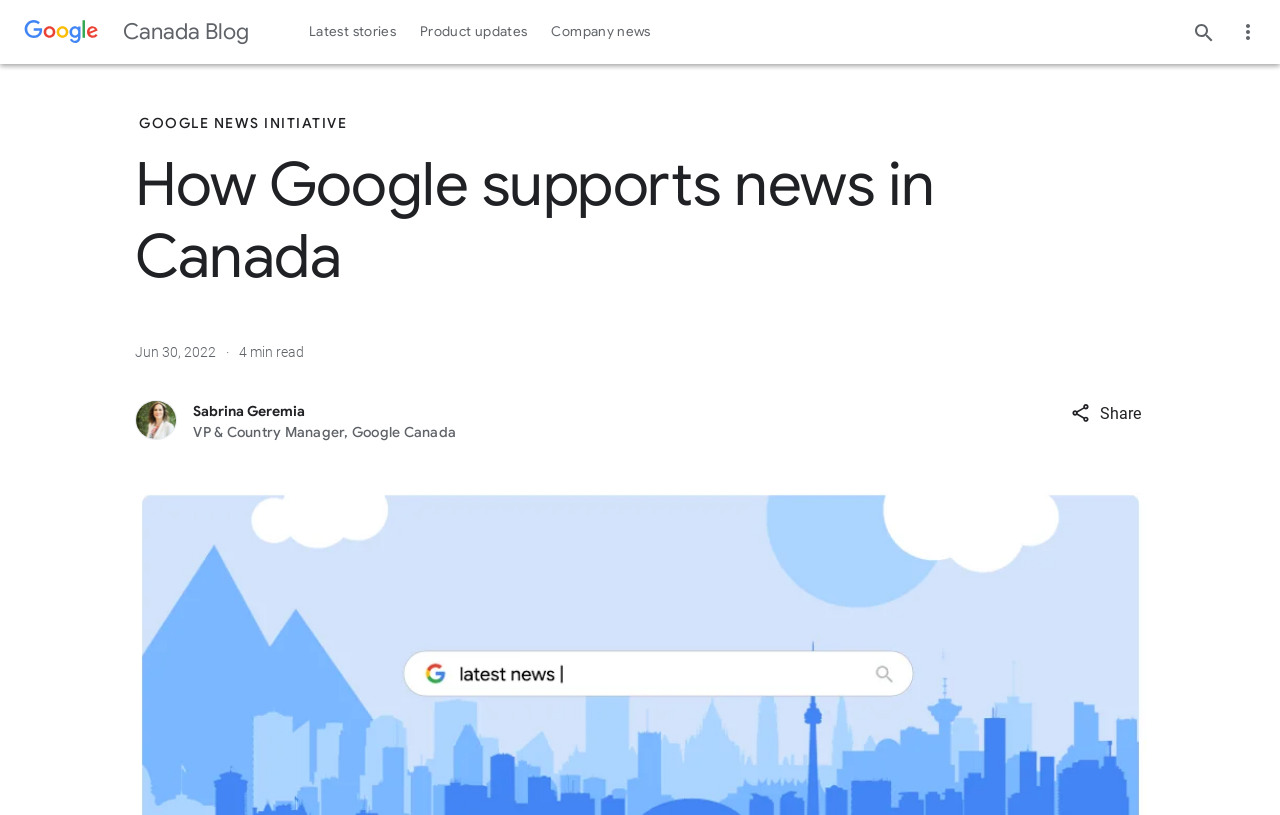Please find the bounding box coordinates of the section that needs to be clicked to achieve this instruction: "Click DONATE".

None